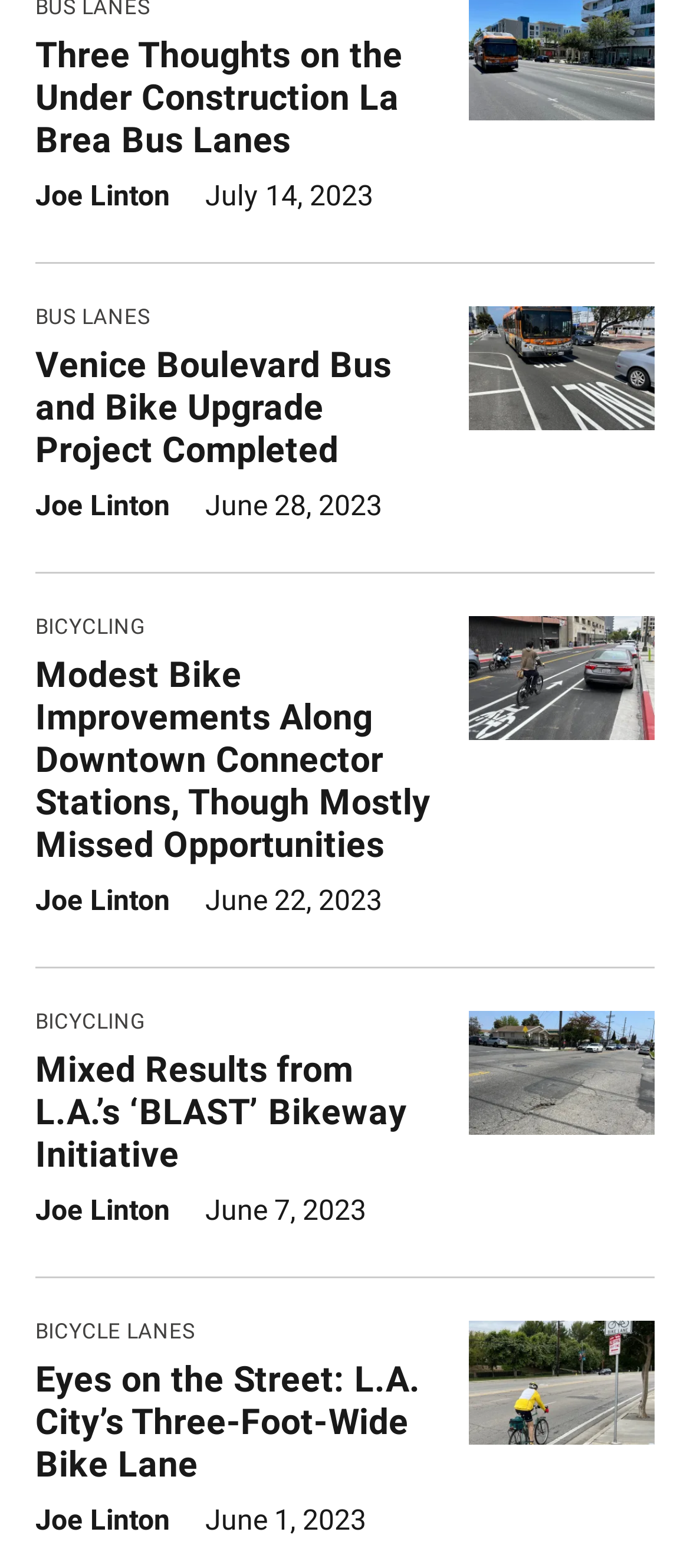Specify the bounding box coordinates of the area to click in order to follow the given instruction: "visit Joe Linton's page."

[0.051, 0.114, 0.246, 0.136]